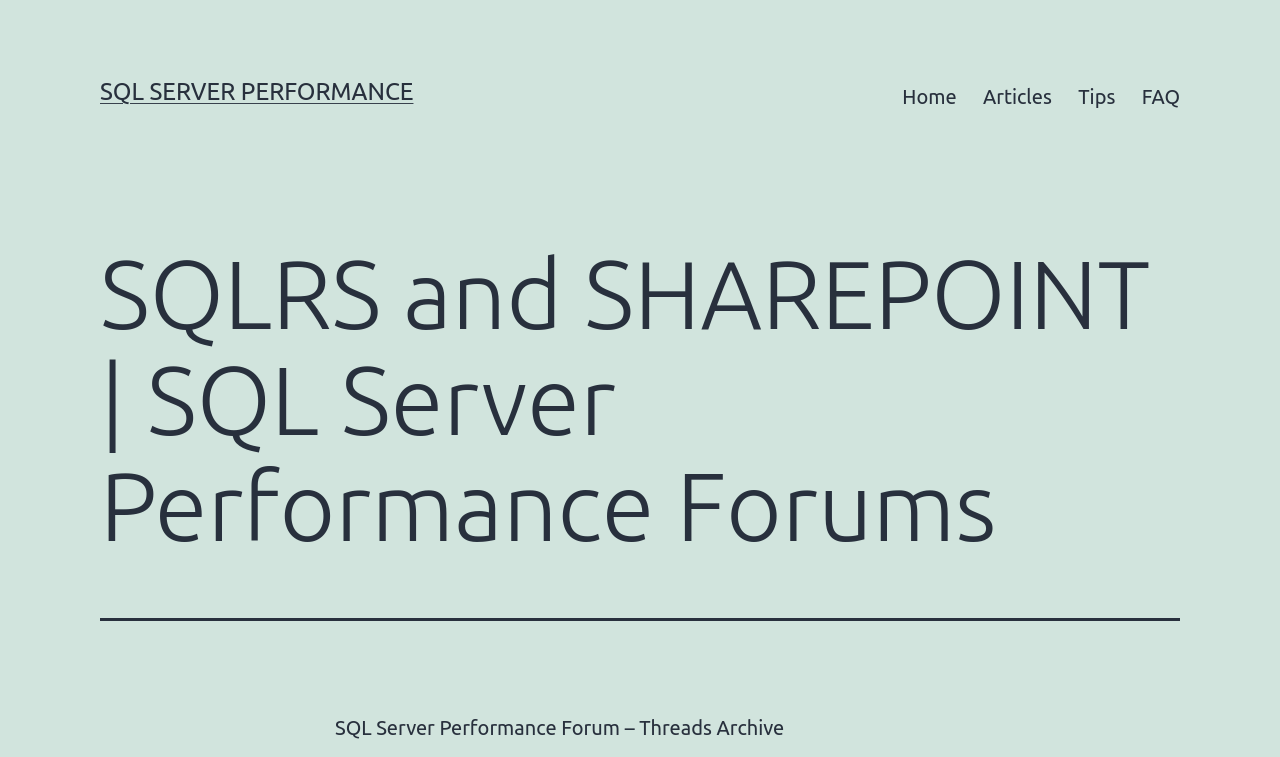What type of content is archived?
Answer with a single word or phrase, using the screenshot for reference.

Threads